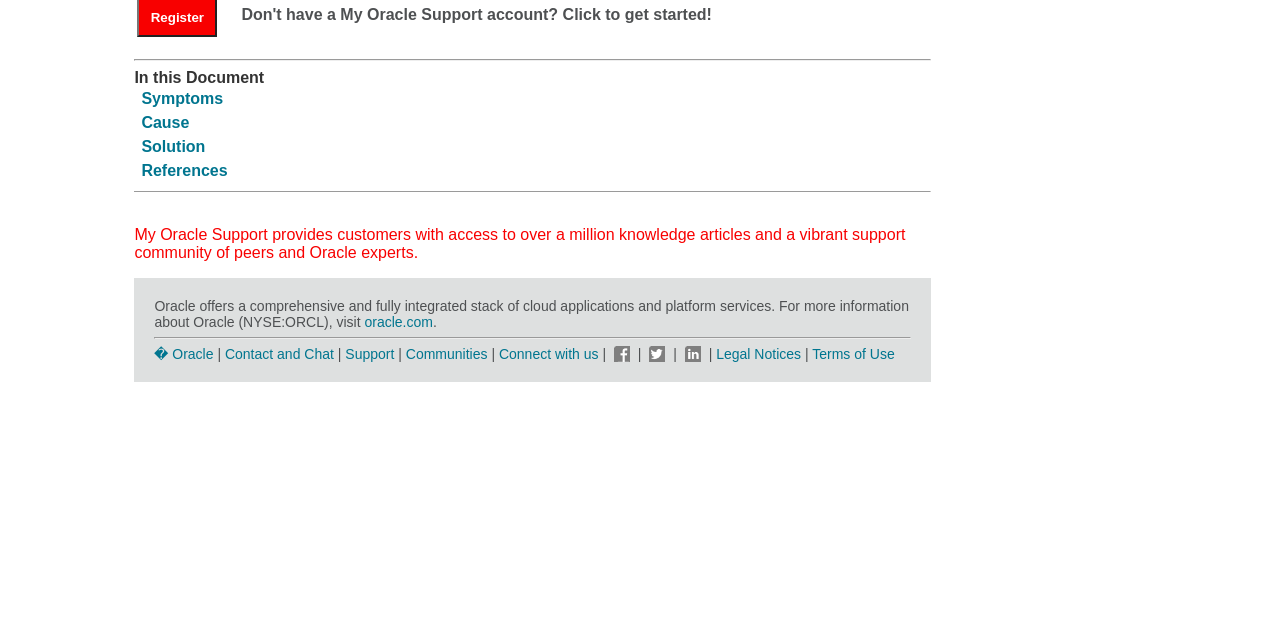Please determine the bounding box coordinates, formatted as (top-left x, top-left y, bottom-right x, bottom-right y), with all values as floating point numbers between 0 and 1. Identify the bounding box of the region described as: Legal Notices

[0.56, 0.54, 0.626, 0.565]